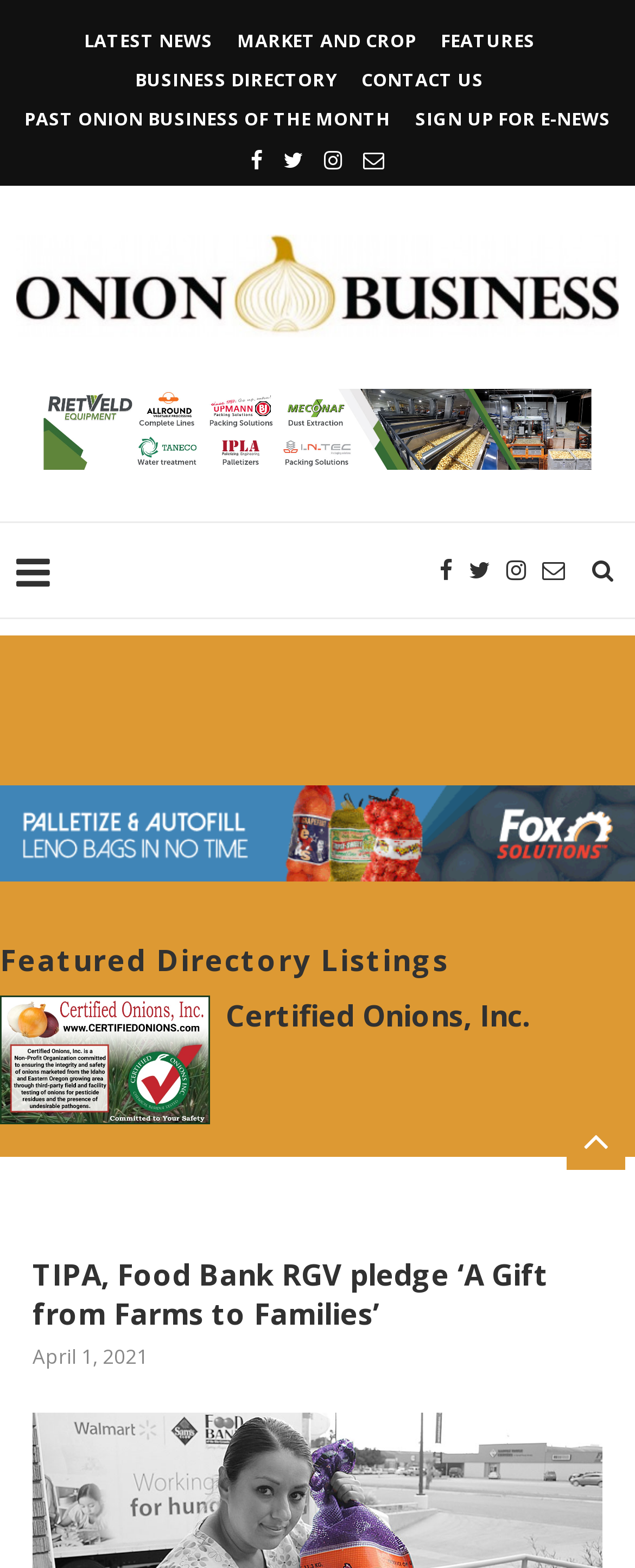Determine the coordinates of the bounding box for the clickable area needed to execute this instruction: "Check Featured Directory Listings".

[0.0, 0.599, 1.0, 0.624]